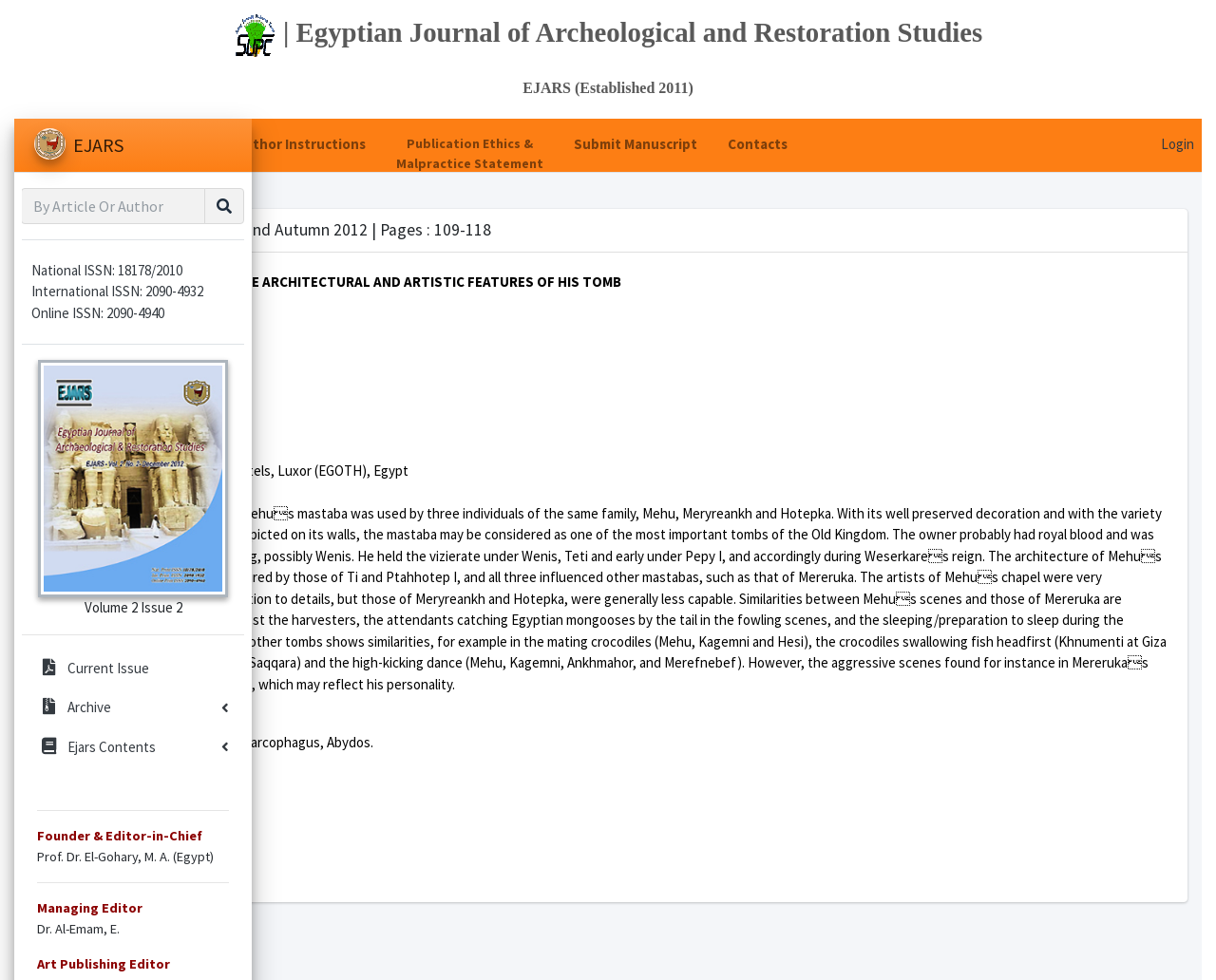Respond to the following question with a brief word or phrase:
How many article views does the current article have?

1643